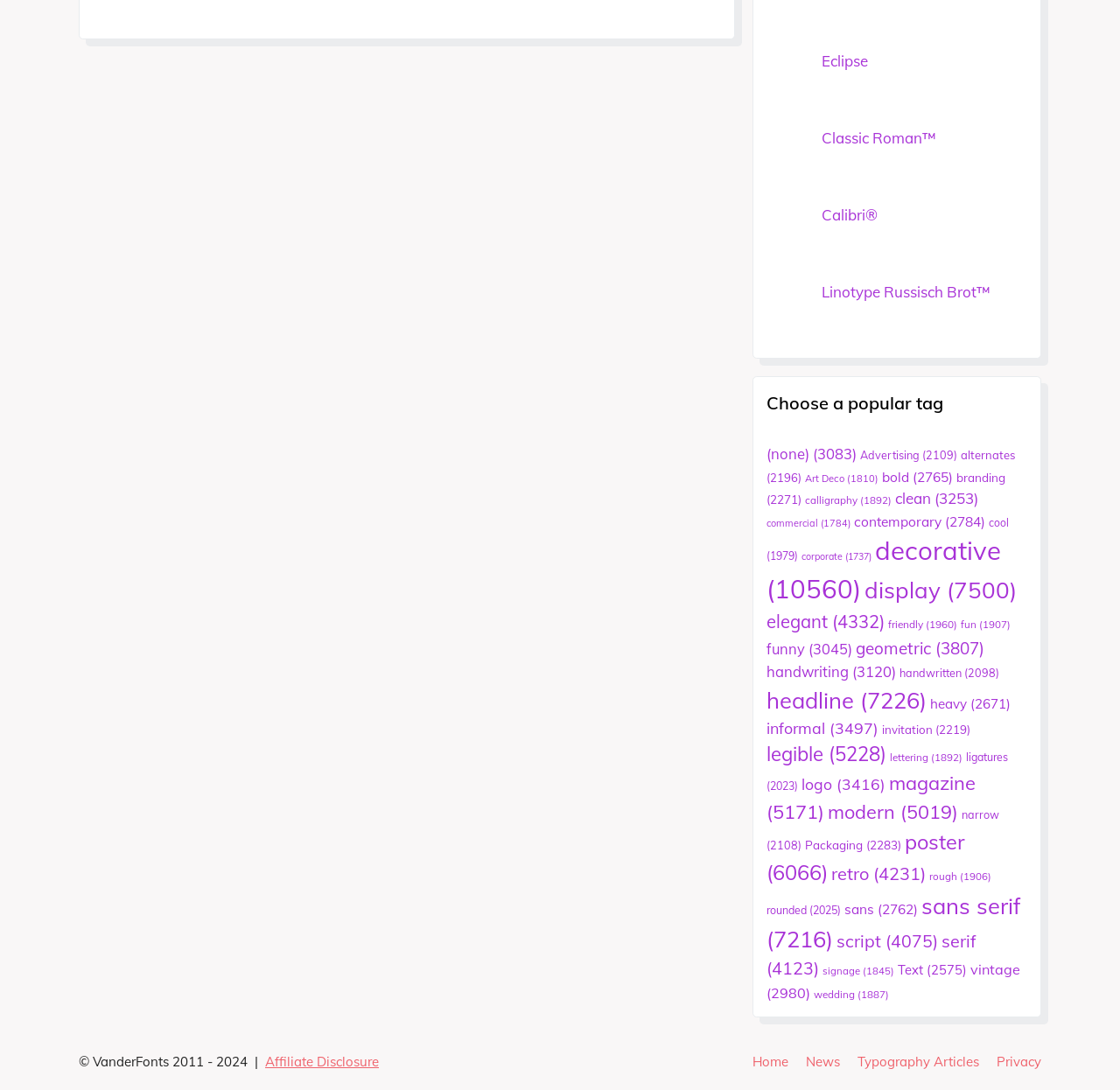How many font styles are listed on the webpage?
Please provide a single word or phrase based on the screenshot.

more than 30